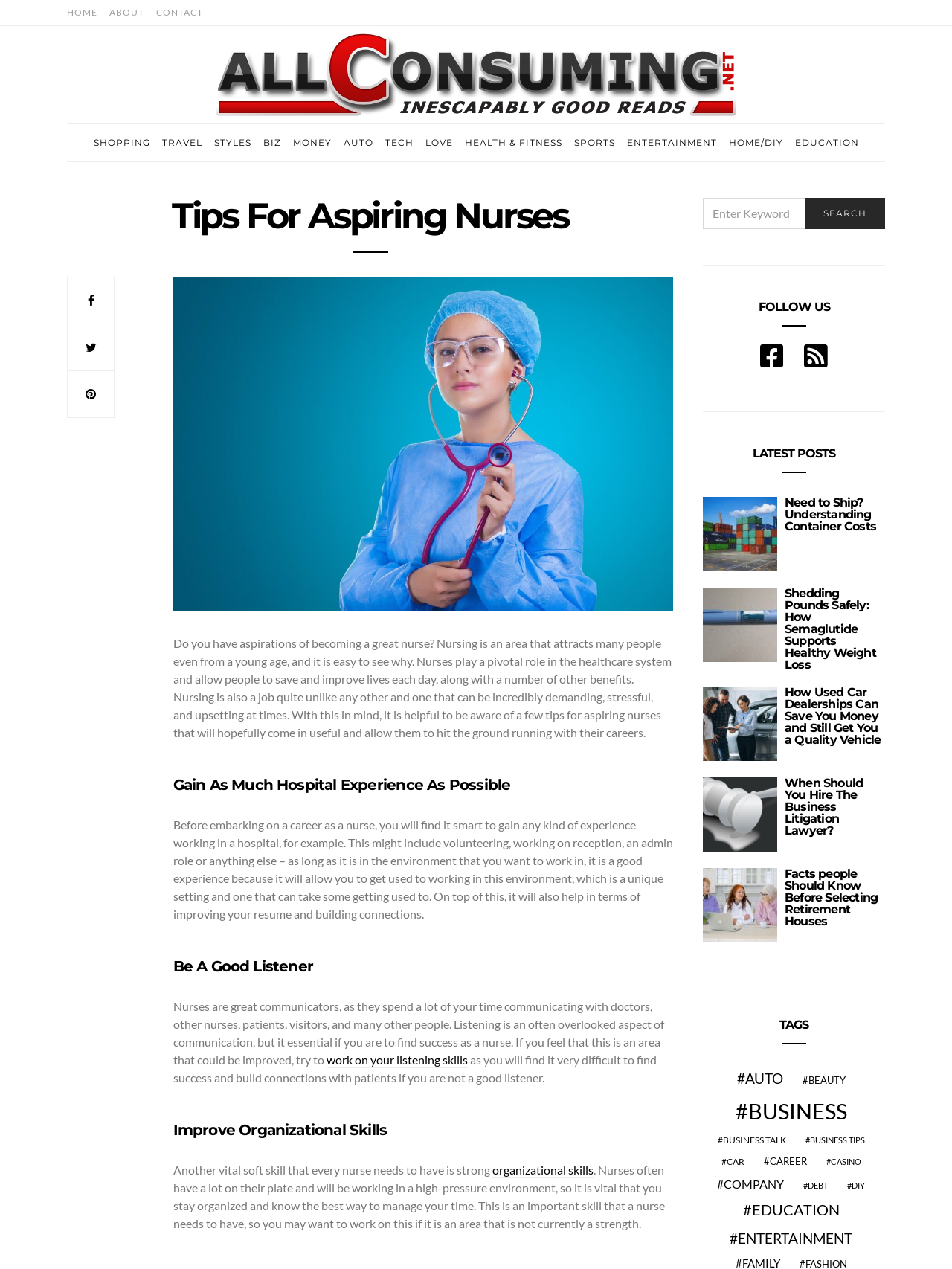Please identify the bounding box coordinates of the element on the webpage that should be clicked to follow this instruction: "Click on the 'HEALTH & FITNESS' link". The bounding box coordinates should be given as four float numbers between 0 and 1, formatted as [left, top, right, bottom].

[0.488, 0.098, 0.59, 0.127]